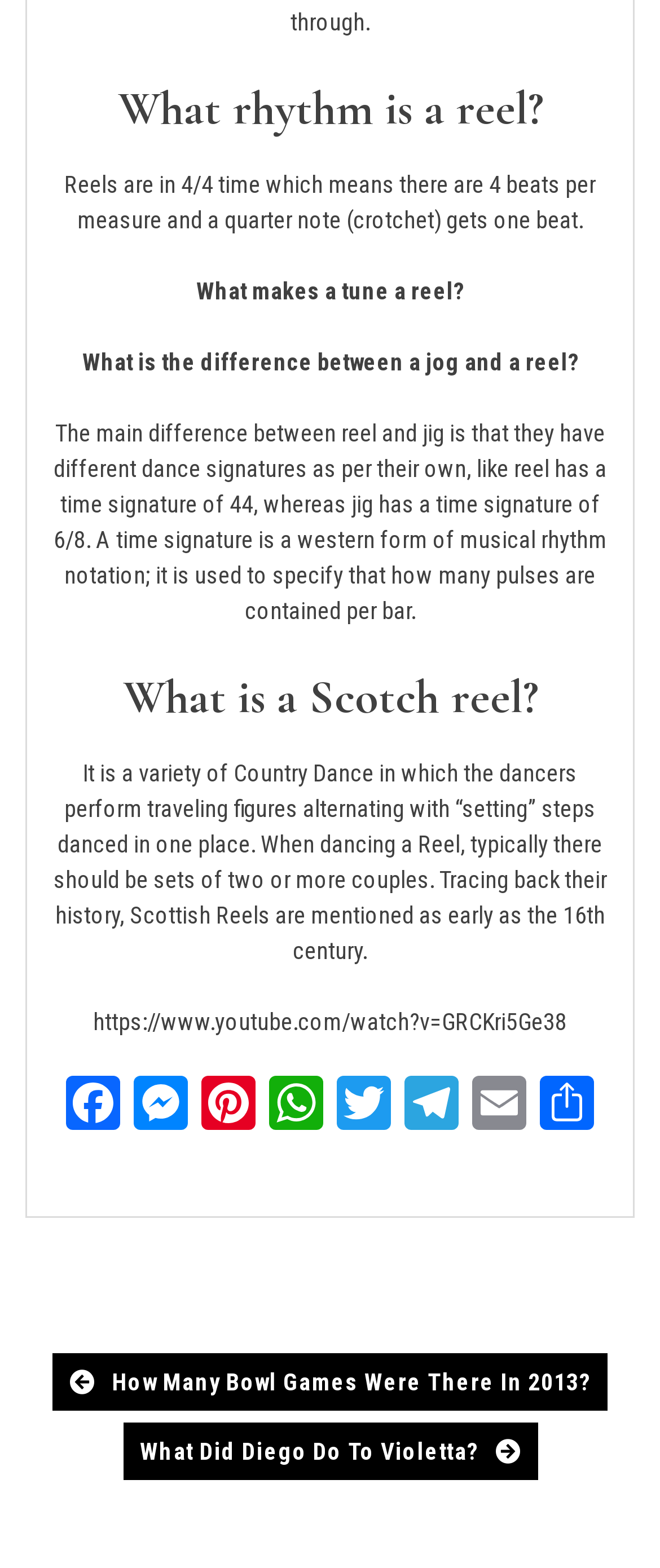What is the time signature of a reel?
Refer to the image and give a detailed response to the question.

According to the webpage, a reel is in 4/4 time, which means there are 4 beats per measure and a quarter note gets one beat.